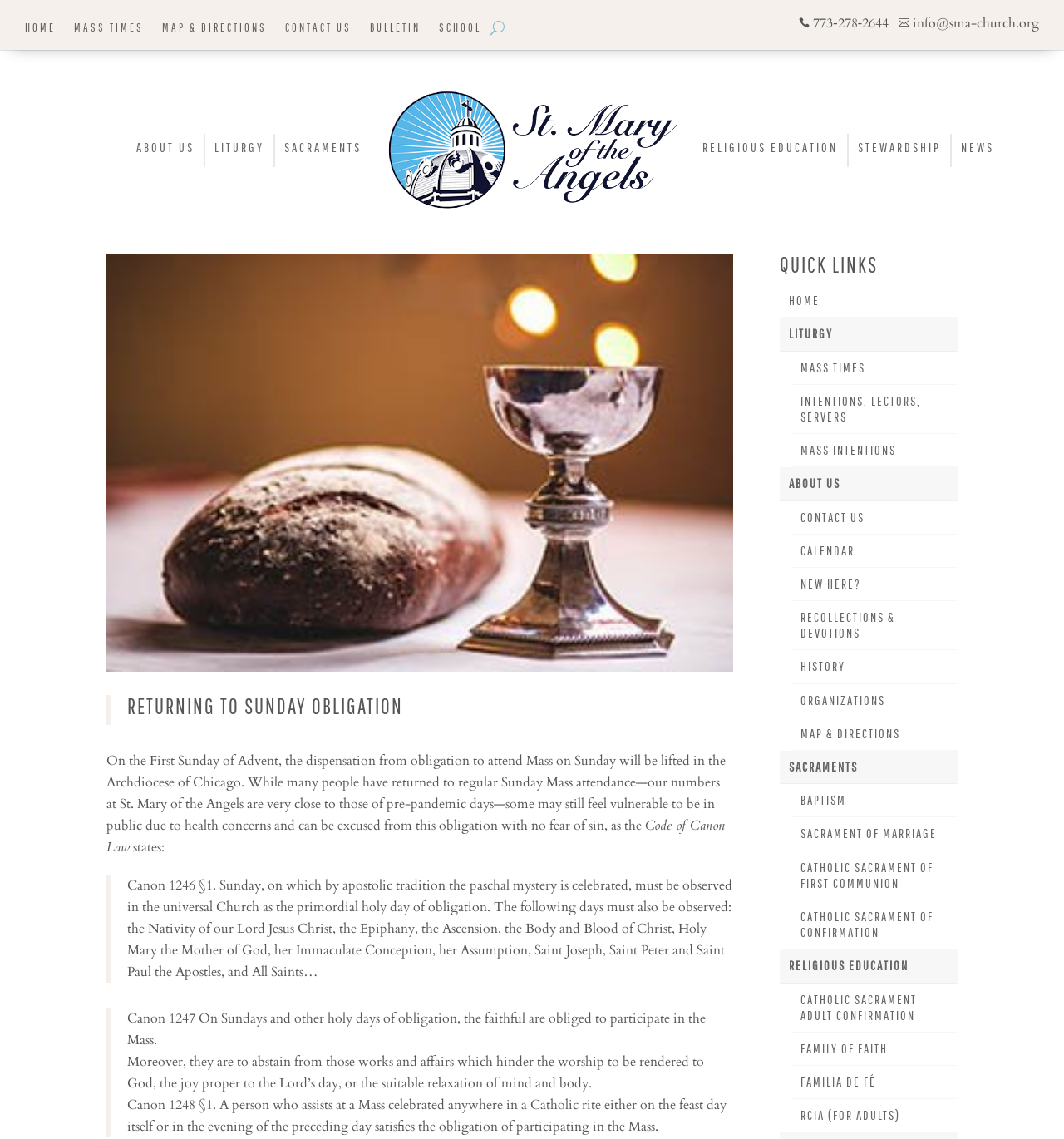Please locate the bounding box coordinates of the element that should be clicked to achieve the given instruction: "Read the BULLETIN".

[0.348, 0.018, 0.395, 0.036]